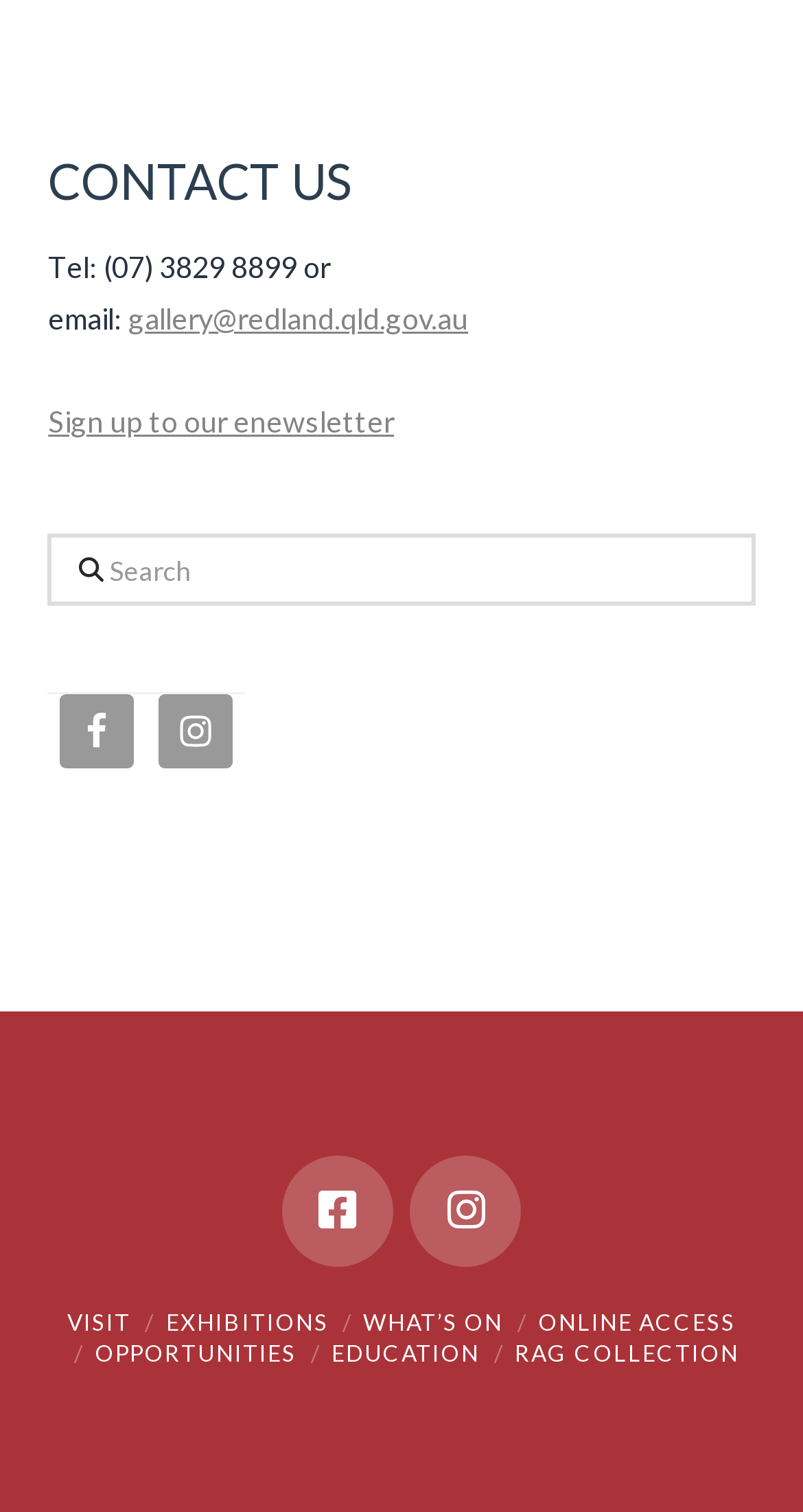Please find the bounding box coordinates of the section that needs to be clicked to achieve this instruction: "visit our Facebook page".

[0.075, 0.459, 0.168, 0.508]